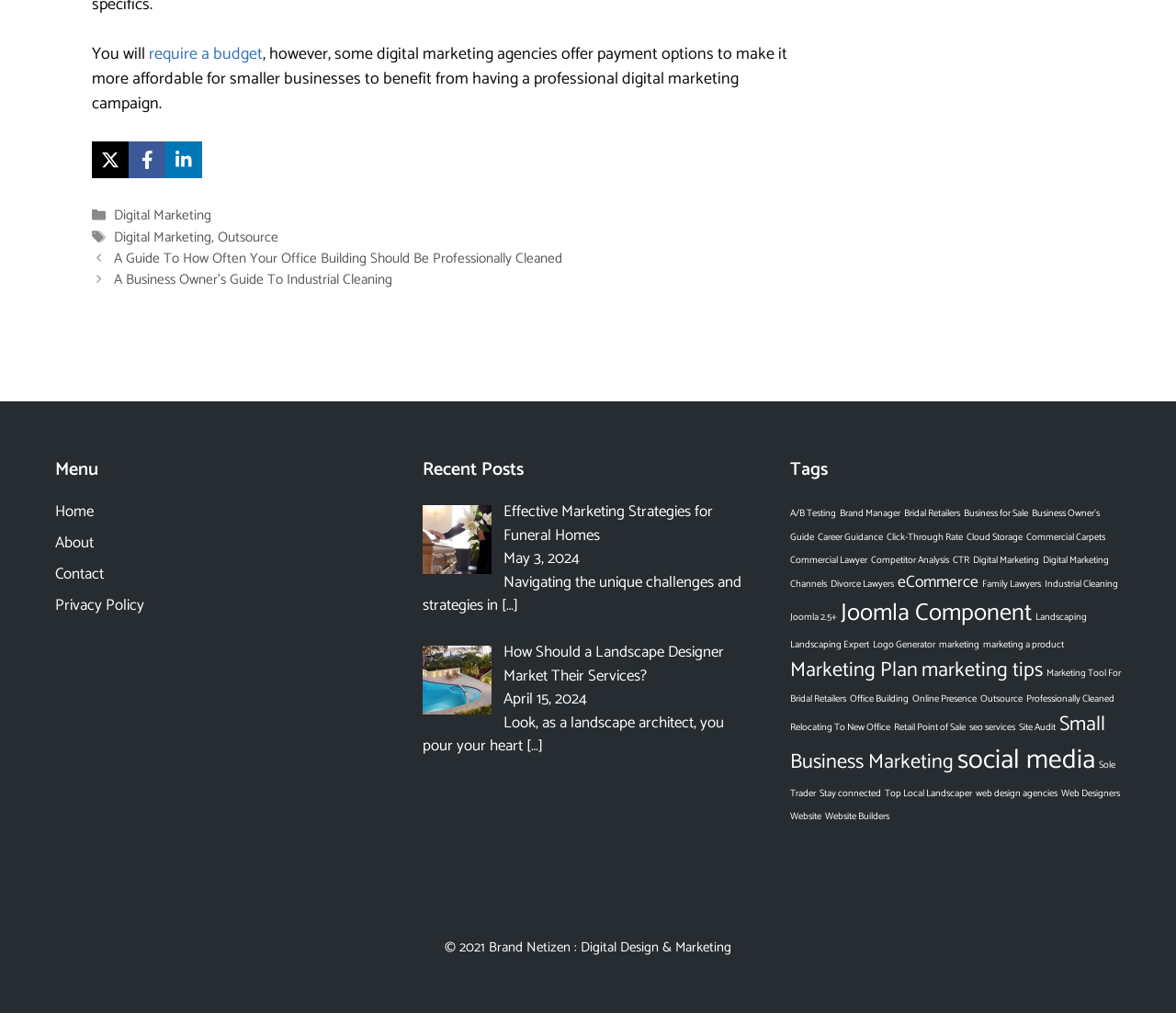Please specify the bounding box coordinates of the clickable section necessary to execute the following command: "View the 'Digital Marketing' category".

[0.097, 0.202, 0.18, 0.225]